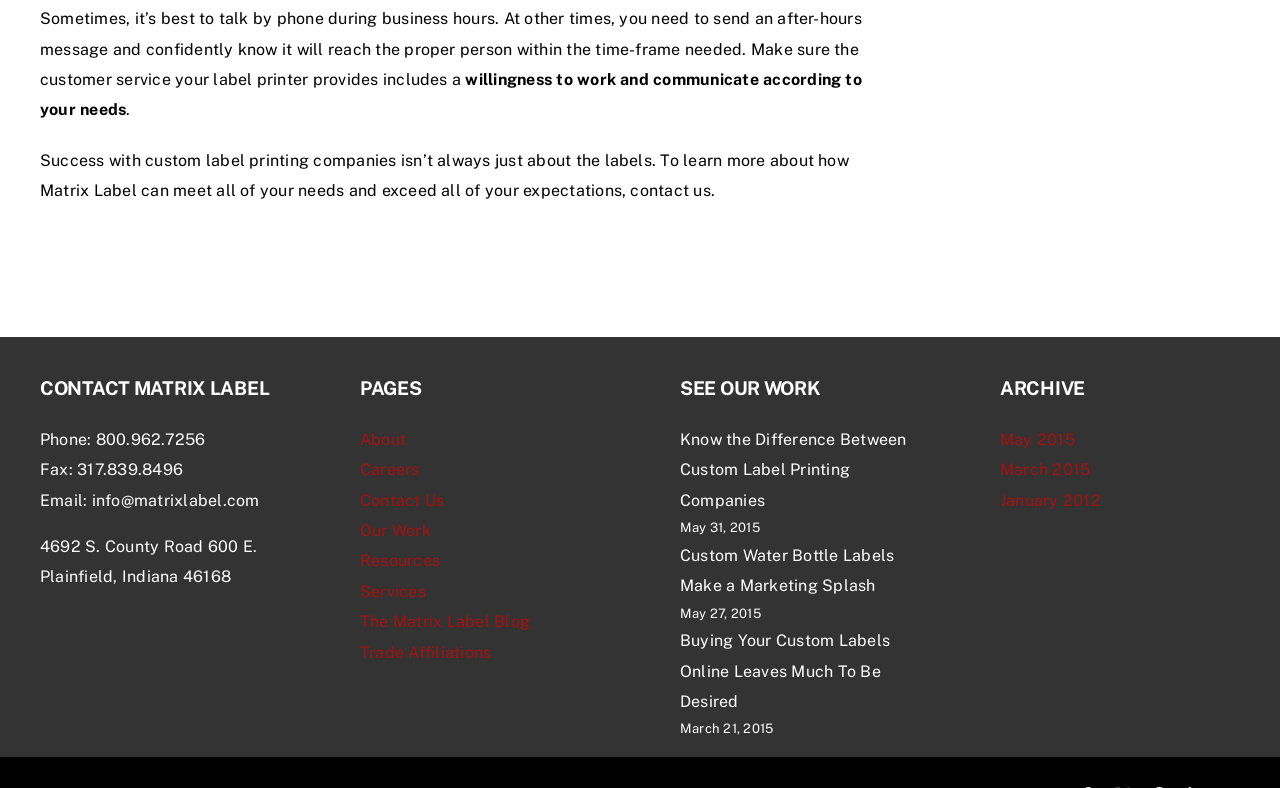Answer this question using a single word or a brief phrase:
How many links are listed under the 'PAGES' heading?

8